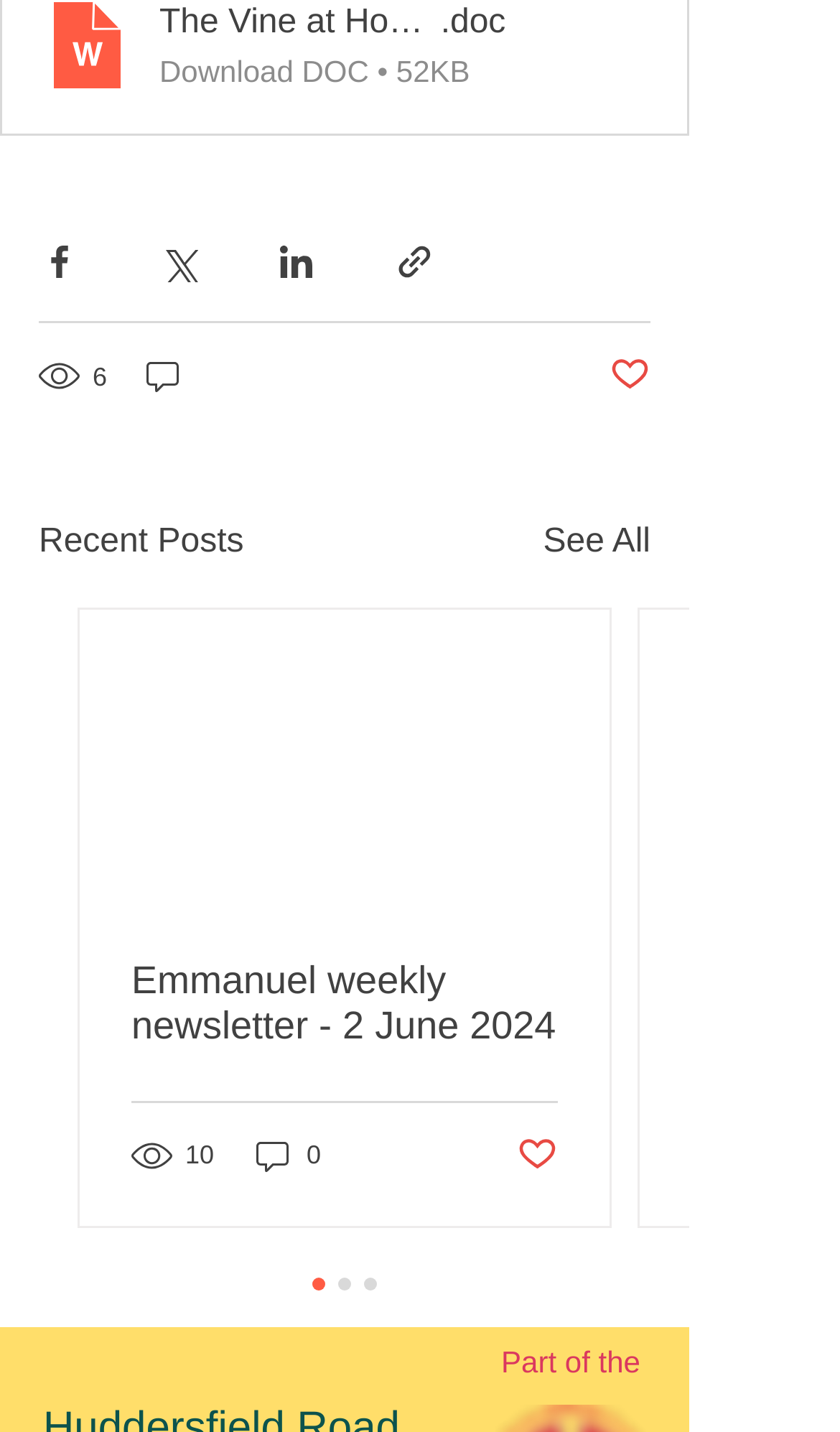Find and indicate the bounding box coordinates of the region you should select to follow the given instruction: "View recent posts".

[0.046, 0.361, 0.29, 0.397]